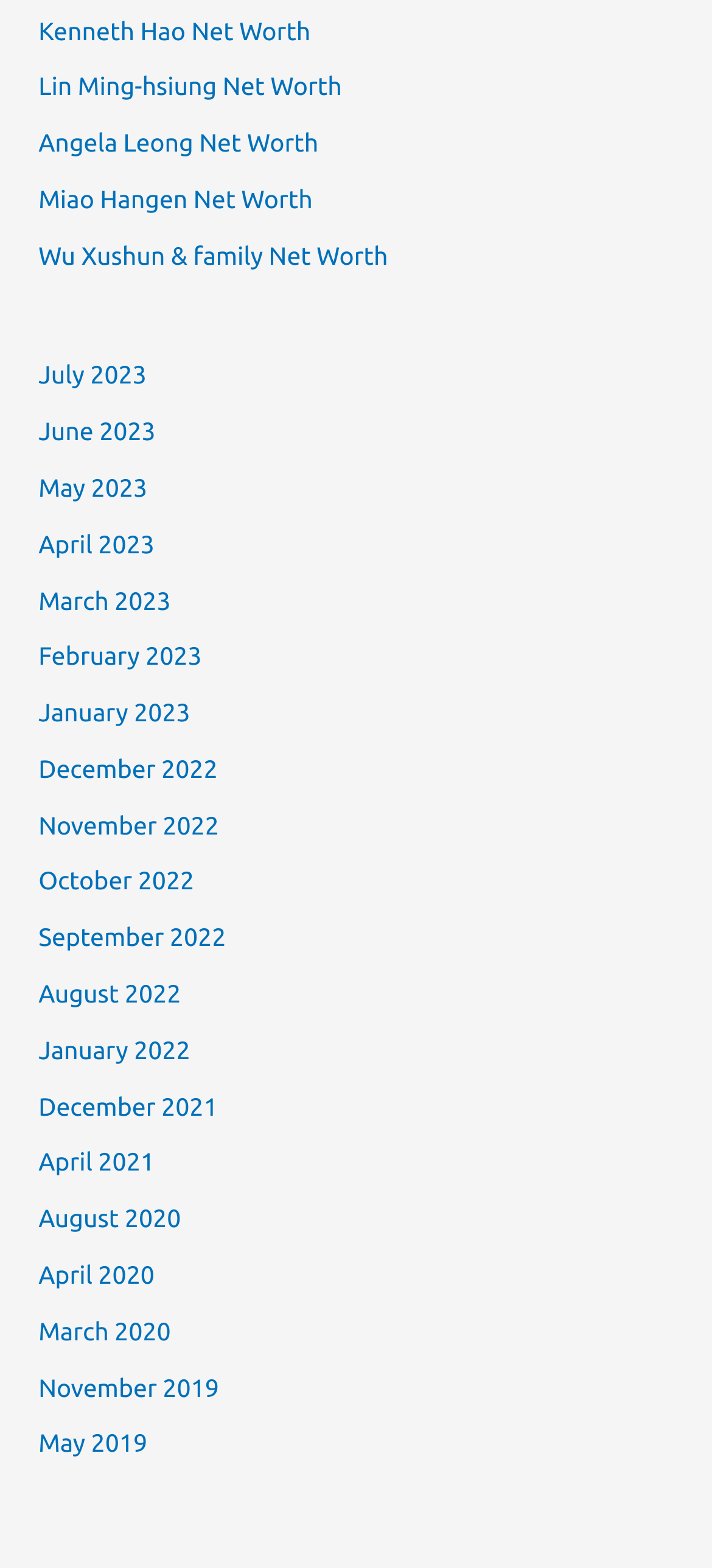What is the net worth of Kenneth Hao?
From the image, respond with a single word or phrase.

Not specified